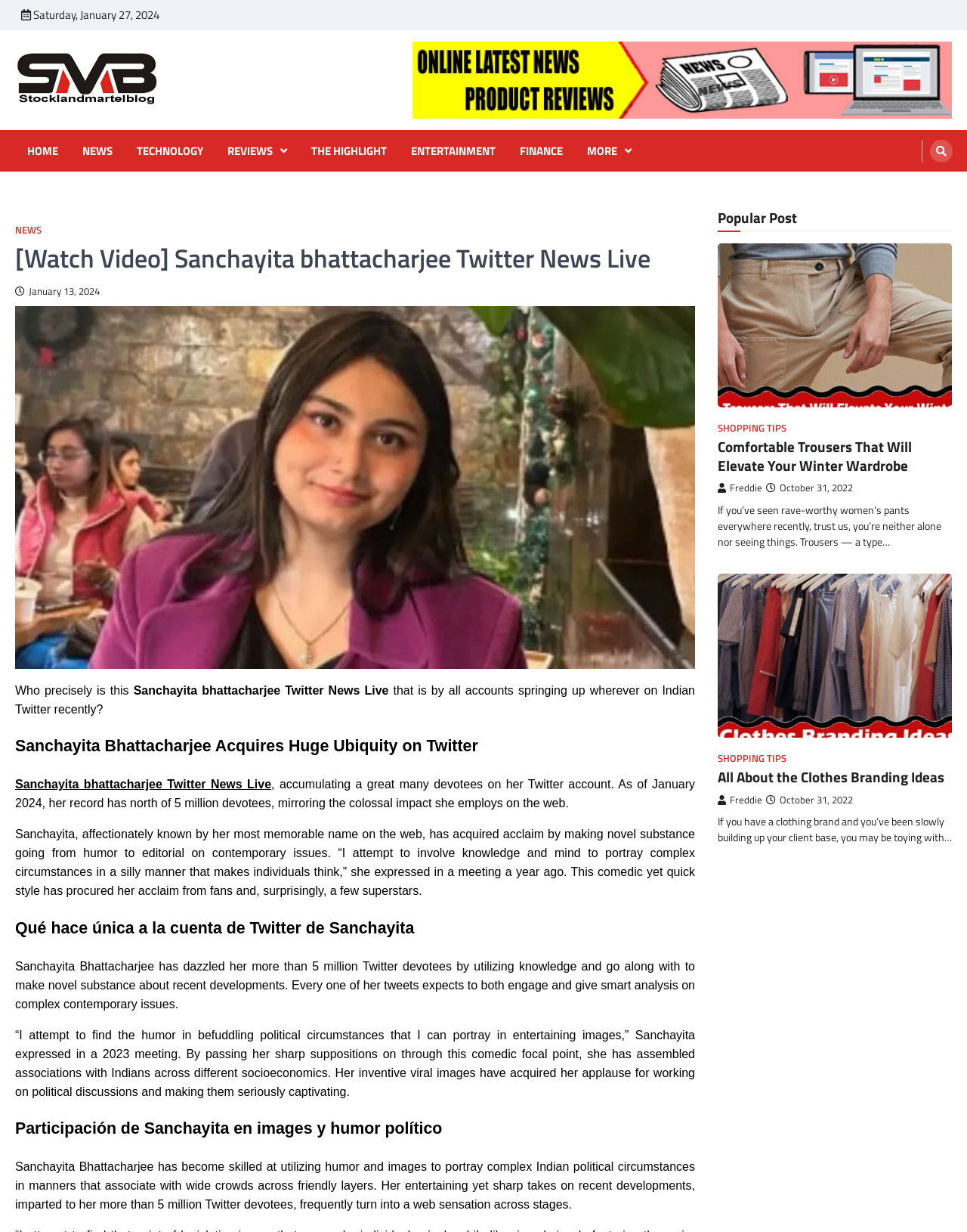Using the provided element description: "The Highlight", identify the bounding box coordinates. The coordinates should be four floats between 0 and 1 in the order [left, top, right, bottom].

[0.316, 0.116, 0.406, 0.129]